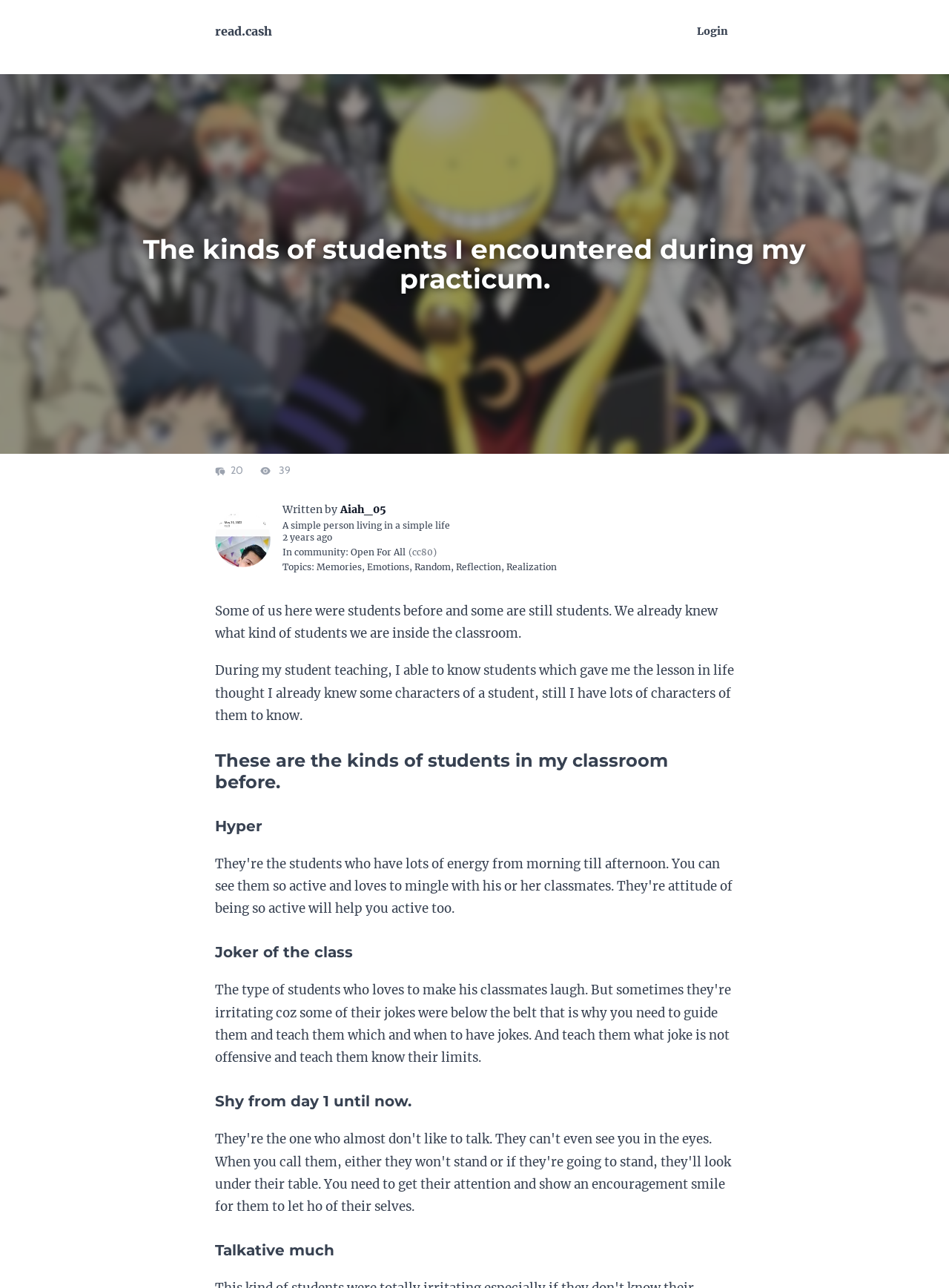Determine the bounding box coordinates of the UI element described by: "Open For All(cc80)".

[0.37, 0.424, 0.46, 0.433]